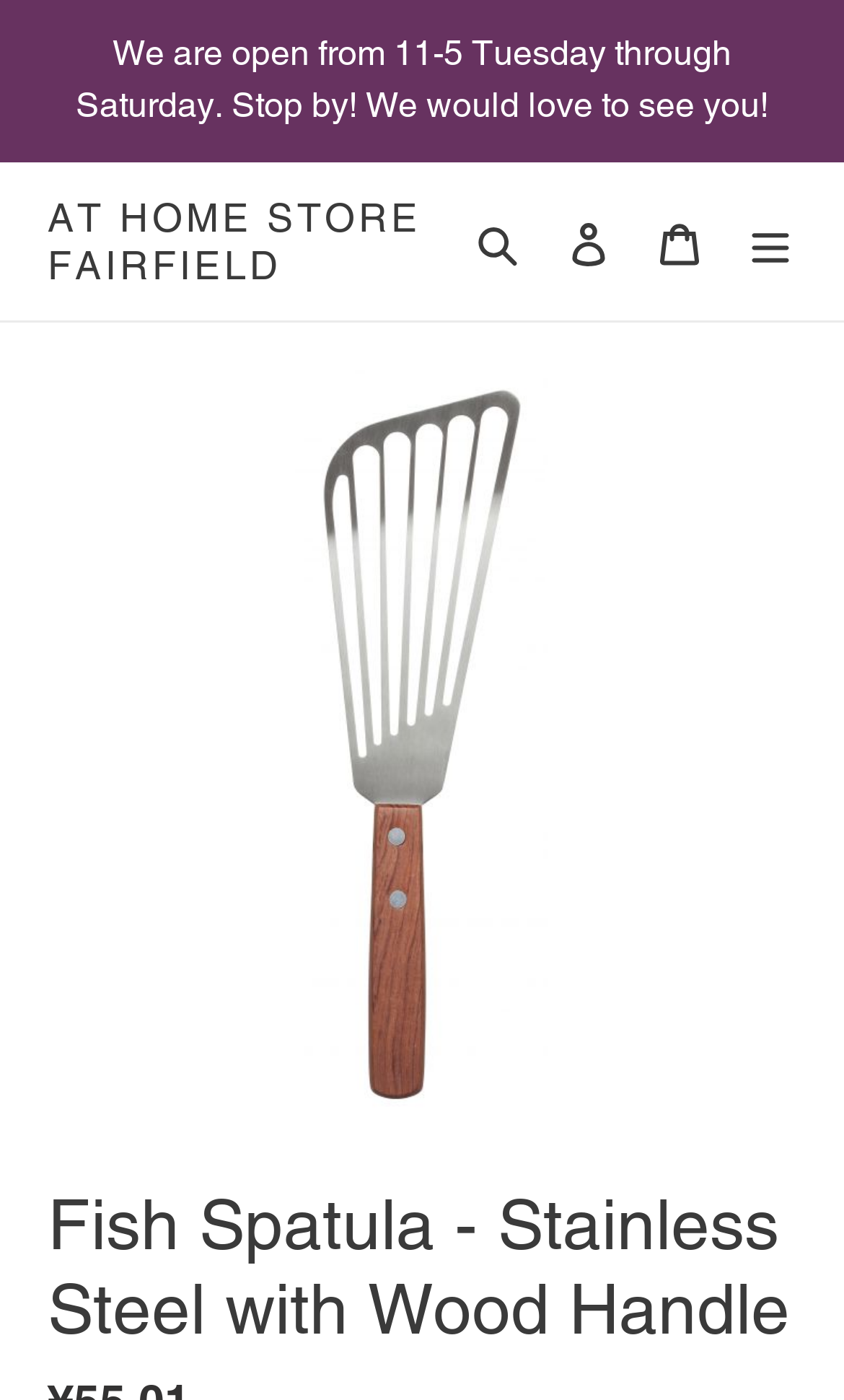Provide the bounding box coordinates of the HTML element described as: "Log in". The bounding box coordinates should be four float numbers between 0 and 1, i.e., [left, top, right, bottom].

[0.644, 0.136, 0.751, 0.209]